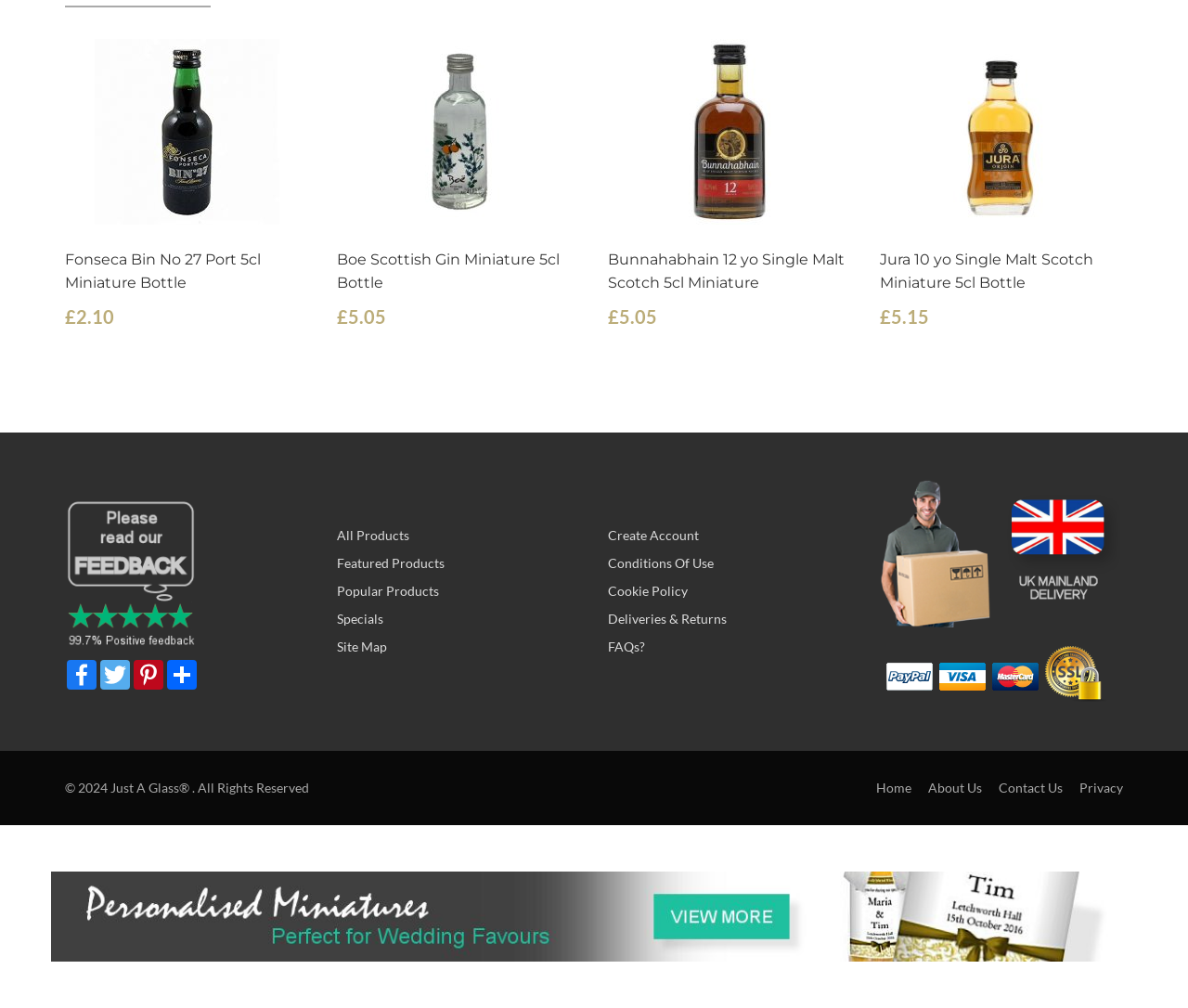Please determine the bounding box coordinates of the section I need to click to accomplish this instruction: "Check UK Delivery information".

[0.74, 0.539, 0.945, 0.555]